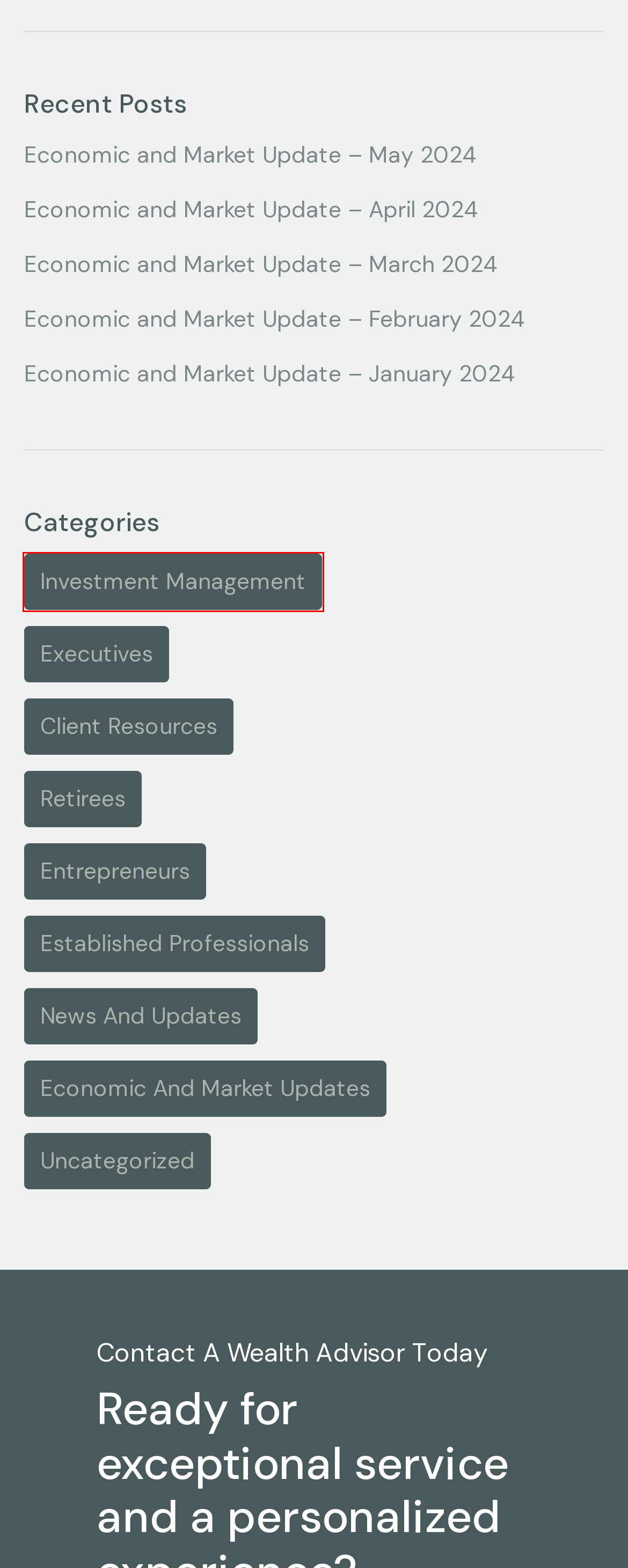Examine the screenshot of a webpage with a red rectangle bounding box. Select the most accurate webpage description that matches the new webpage after clicking the element within the bounding box. Here are the candidates:
A. Executives – SFMG Wealth Advisors
B. Established Professionals – SFMG Wealth Advisors
C. Economic and Market Update – May 2024 – SFMG Wealth Advisors
D. Economic And Market Updates – SFMG Wealth Advisors
E. Investment Management – SFMG Wealth Advisors
F. News And Updates – SFMG Wealth Advisors
G. Uncategorized – SFMG Wealth Advisors
H. Economic and Market Update – January 2024 – SFMG Wealth Advisors

E